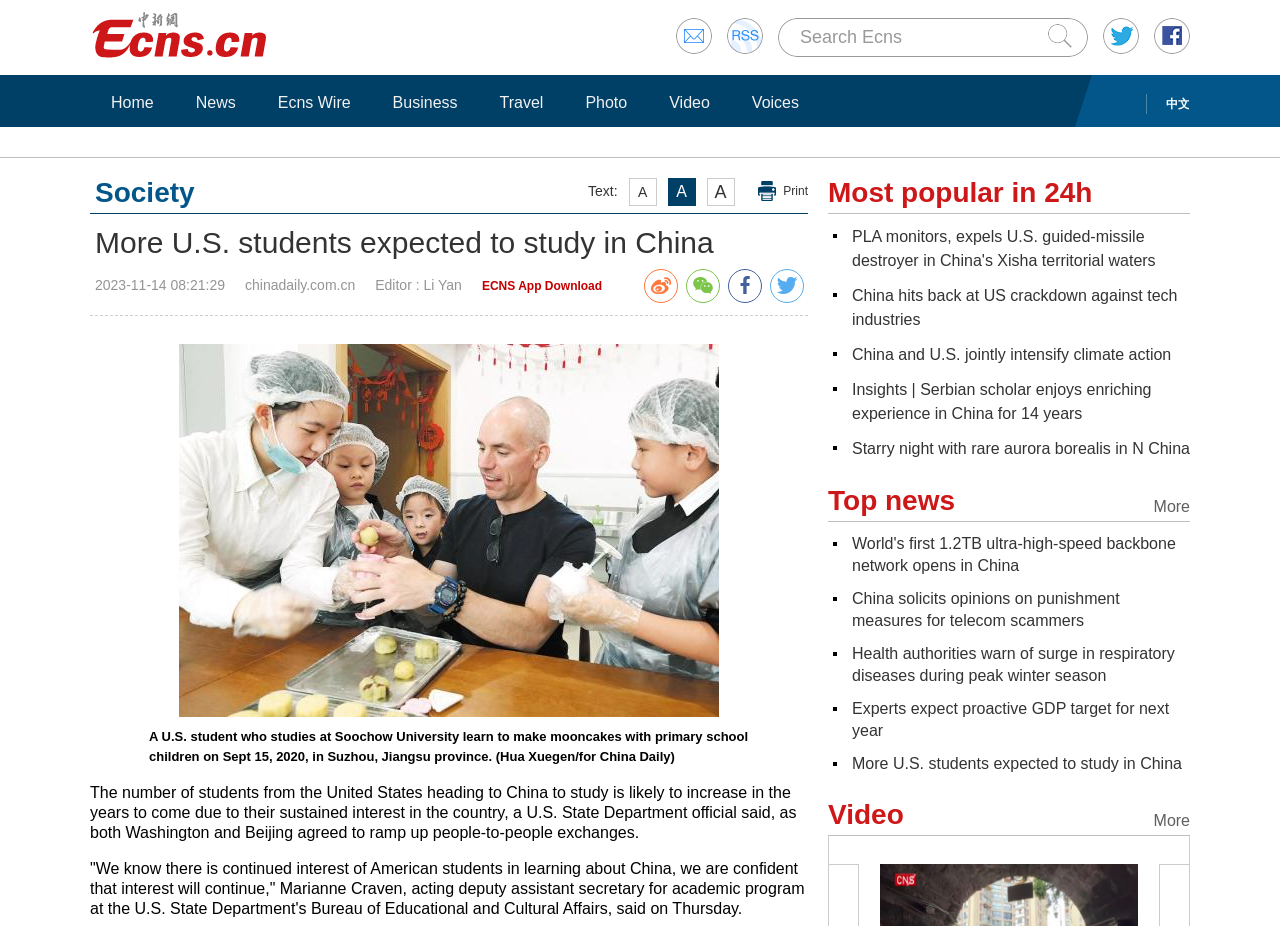Highlight the bounding box coordinates of the region I should click on to meet the following instruction: "Click submit".

[0.819, 0.026, 0.838, 0.052]